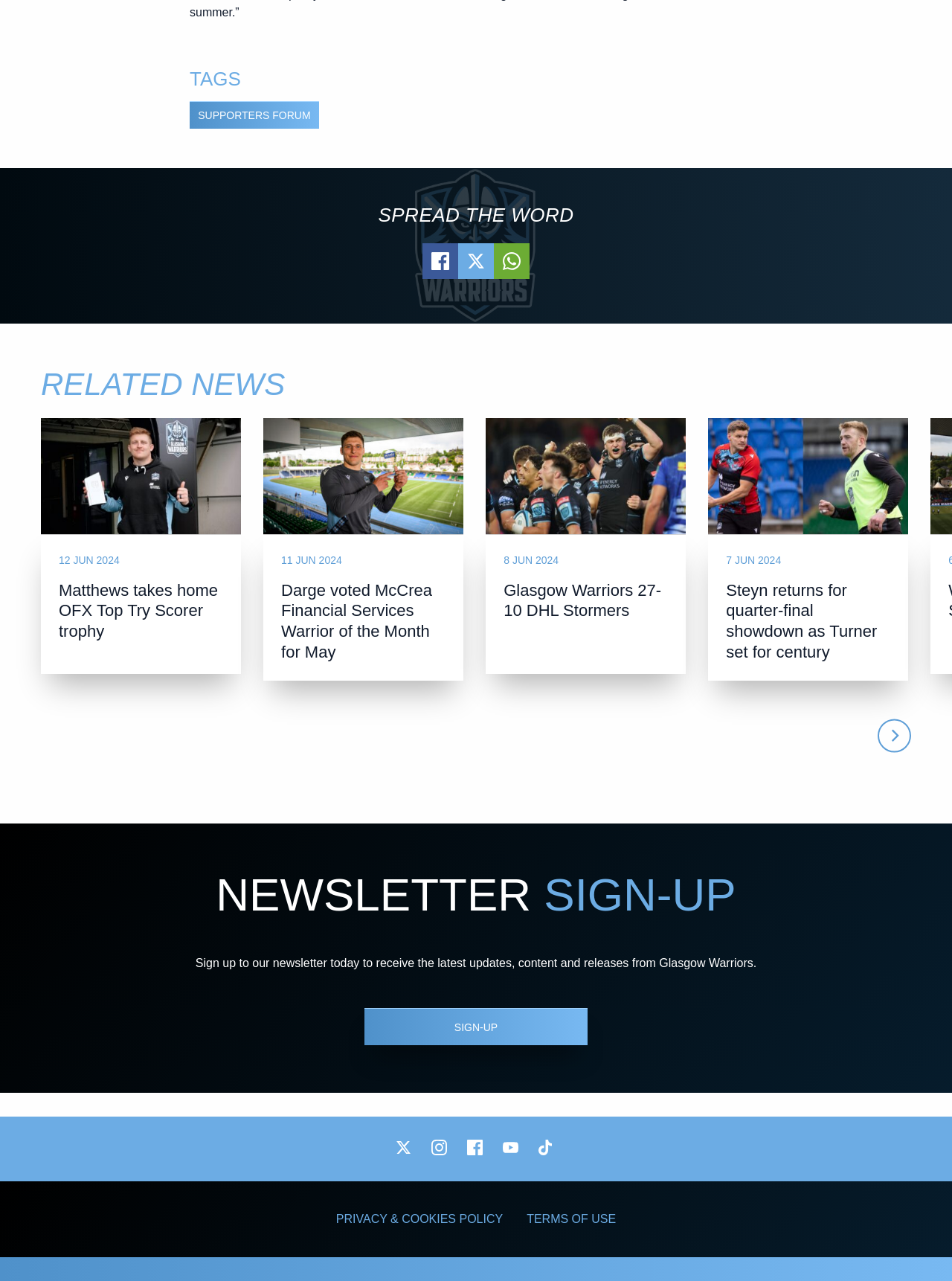Extract the bounding box coordinates for the UI element described by the text: "TERMS OF USE". The coordinates should be in the form of [left, top, right, bottom] with values between 0 and 1.

[0.541, 0.941, 0.66, 0.963]